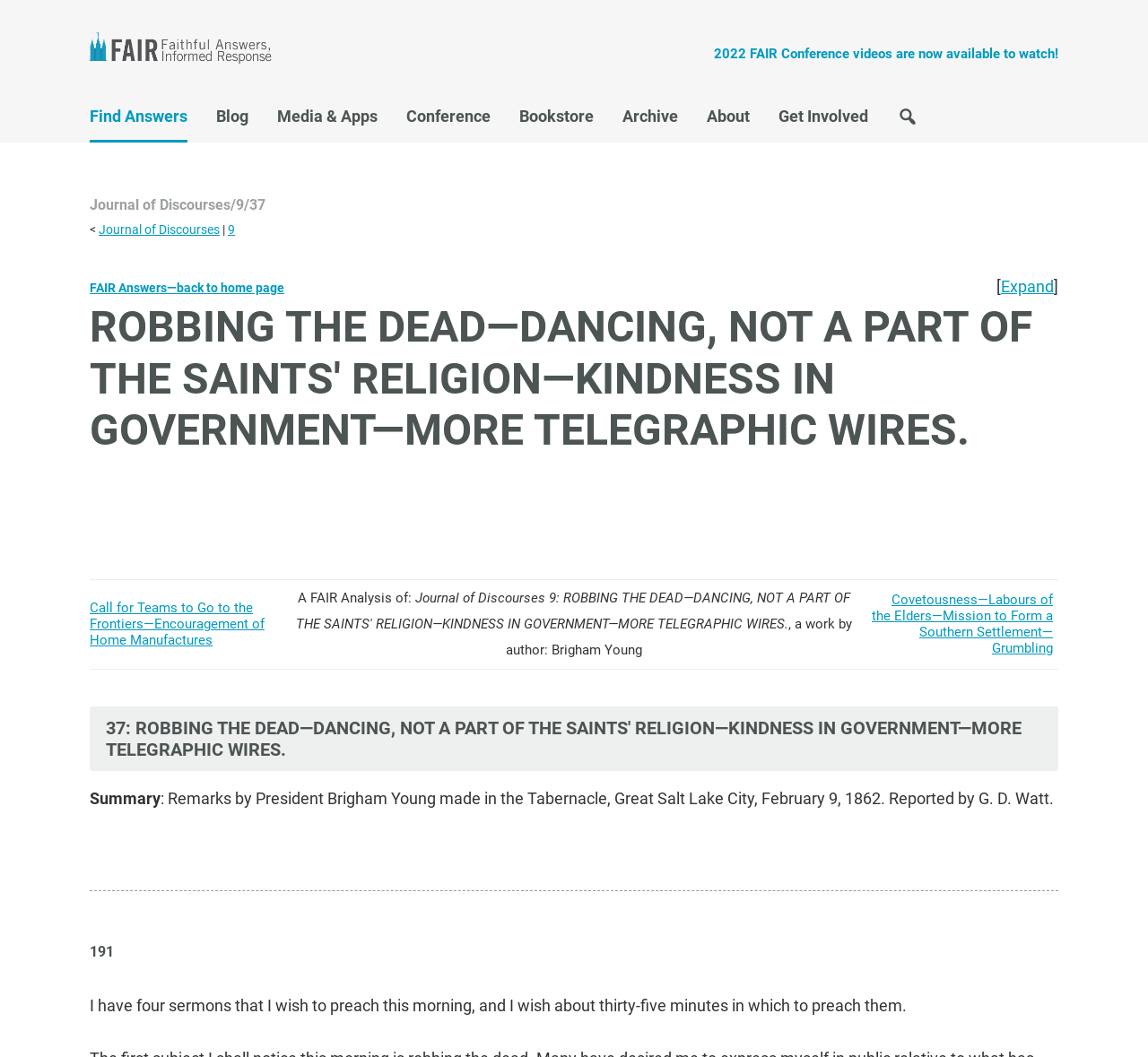Find the bounding box coordinates of the element to click in order to complete the given instruction: "Click on the 'FAIR' link."

[0.078, 0.031, 0.25, 0.064]